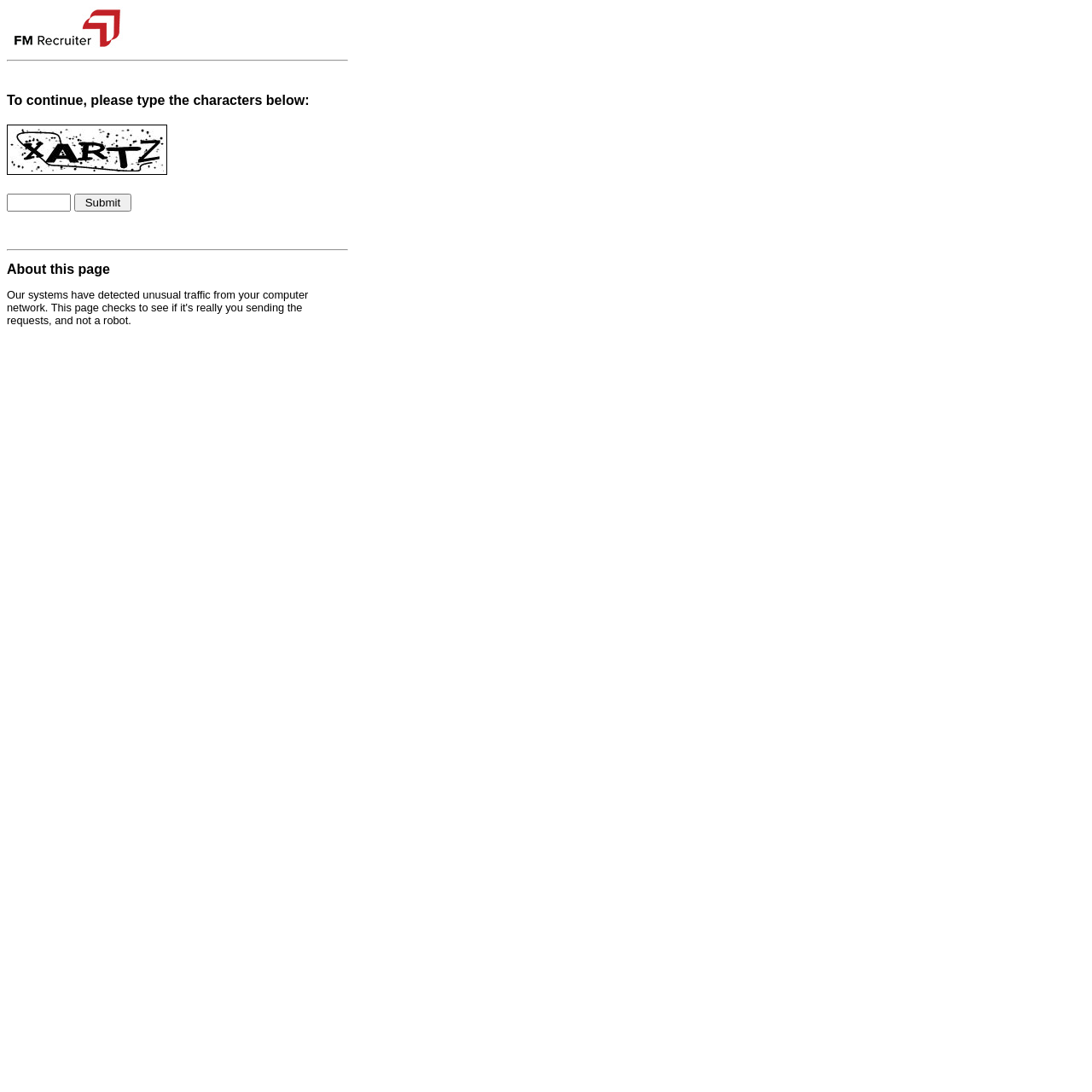Answer the question using only a single word or phrase: 
What is the orientation of the first separator?

Horizontal